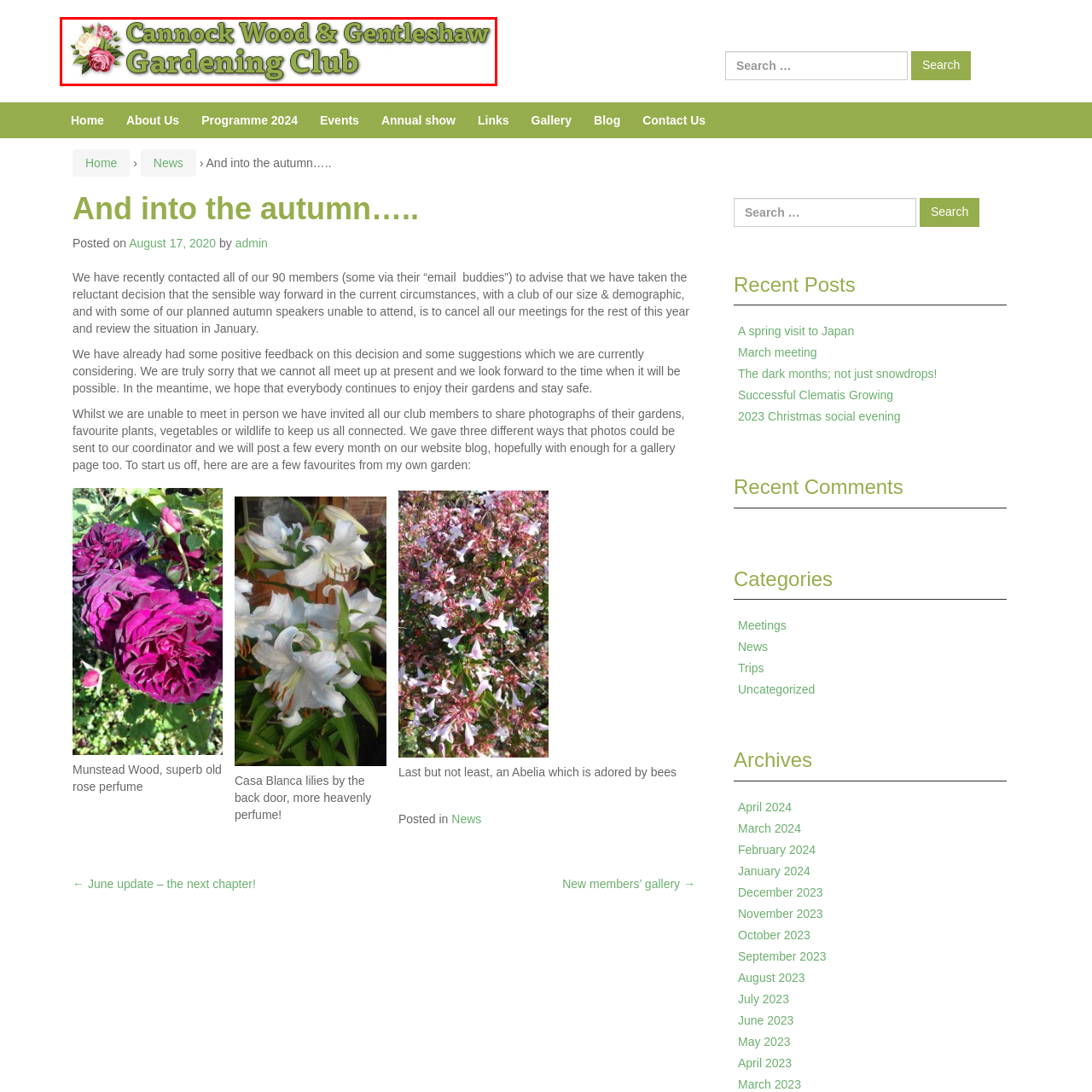Analyze the image encased in the red boundary, What is the purpose of the logo's visual representation?
 Respond using a single word or phrase.

To invite engagement